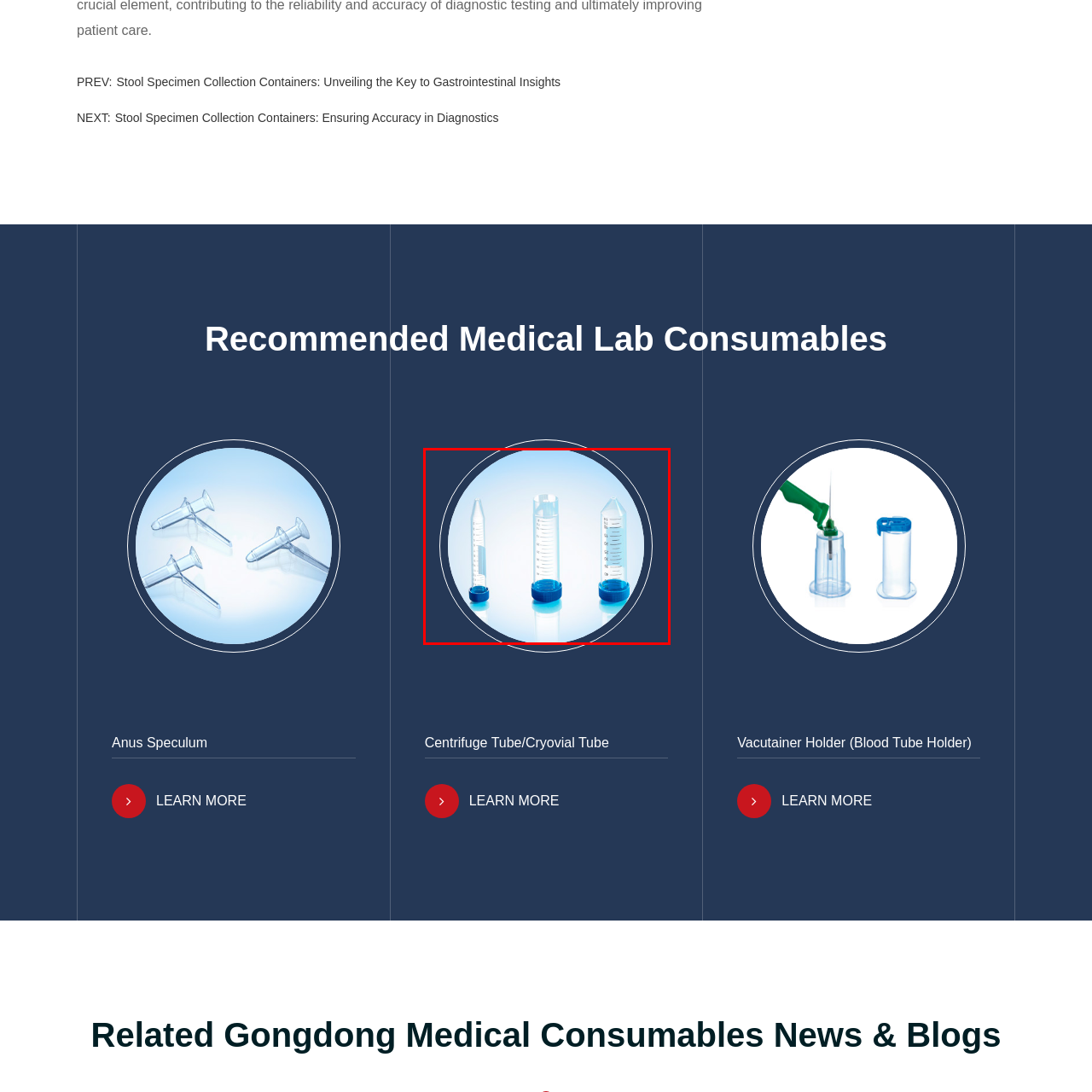Explain in detail the content of the image enclosed by the red outline.

The image showcases a trio of transparent laboratory tubes, each designed for precise measuring and specimen collection. The tubes are arranged from left to right and feature a variety of shapes and sizes, highlighting their functional design for different uses in medical and research applications. Each tube is topped with a distinct blue cap, emphasizing their sterility and suitability for laboratory environments. The background is softly illuminated, enhancing the clarity and visibility of the tubes, which are crucial tools for efficient specimen handling in medical diagnostics and scientific research. This image is part of a collection highlighting essential medical lab consumables, specifically focusing on centrifuge tubes and cryovial tubes.